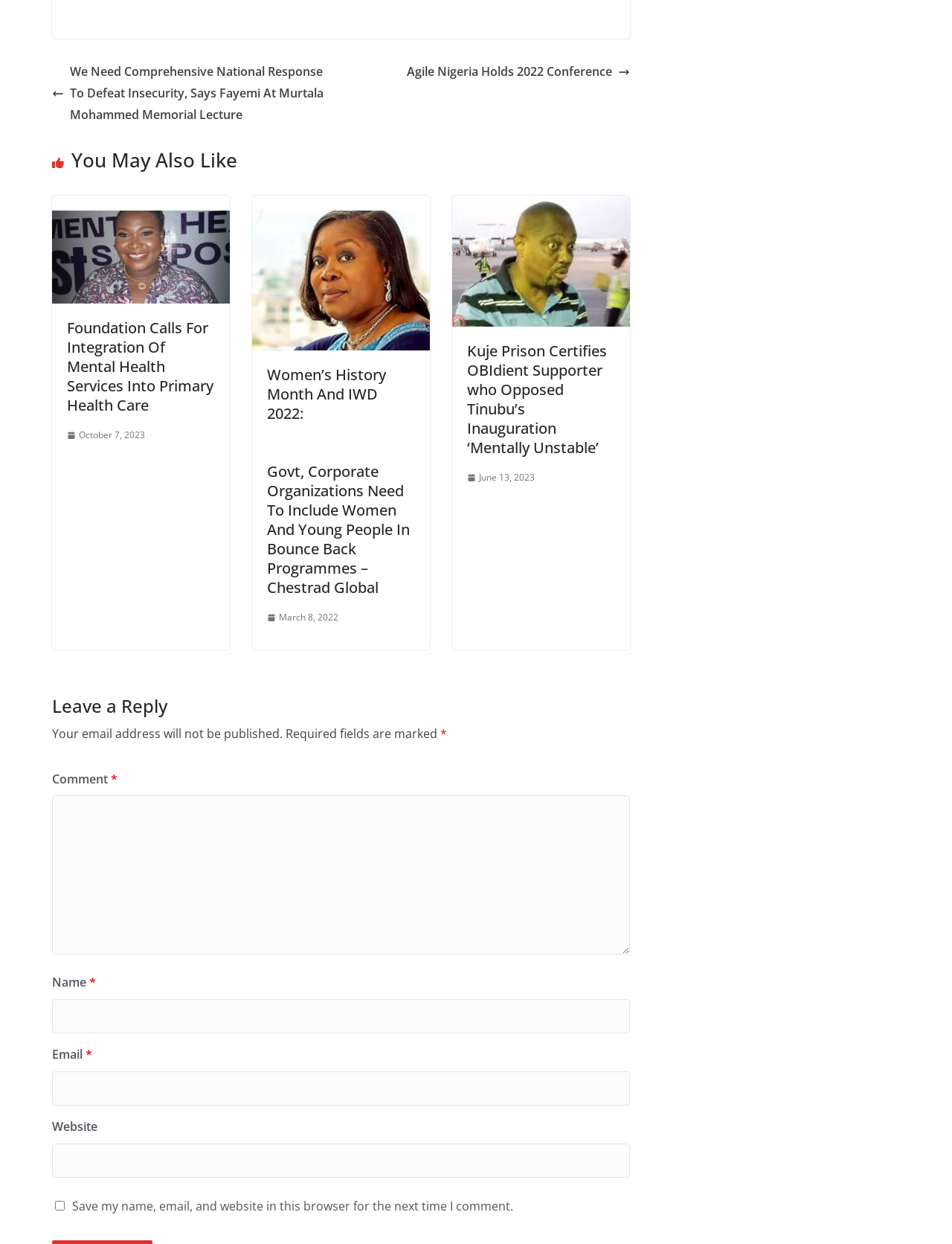Identify the bounding box coordinates for the element you need to click to achieve the following task: "Click the link to read about We Need Comprehensive National Response To Defeat Insecurity". The coordinates must be four float values ranging from 0 to 1, formatted as [left, top, right, bottom].

[0.055, 0.049, 0.35, 0.101]